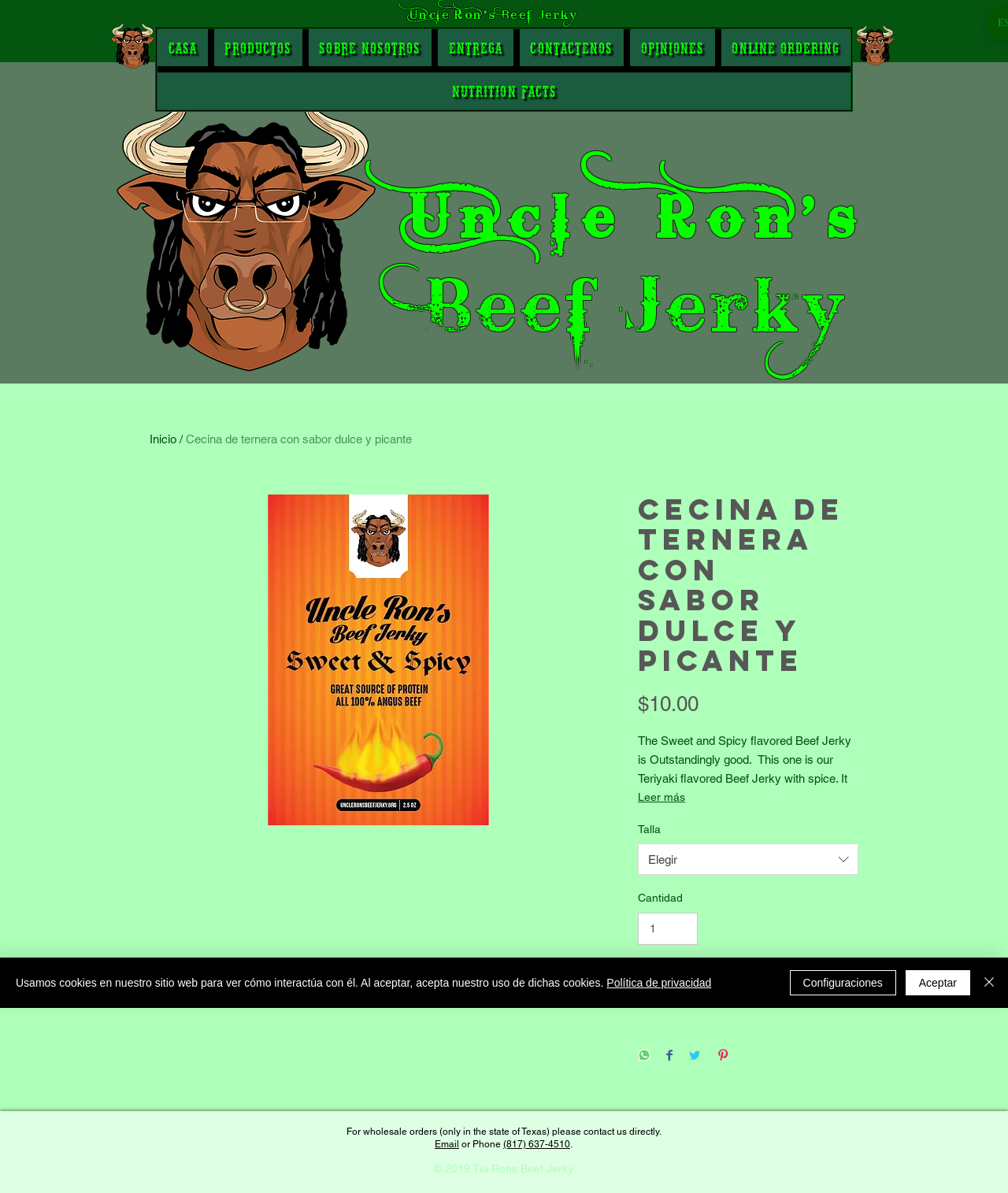Locate the bounding box coordinates of the clickable part needed for the task: "View the product image".

[0.148, 0.415, 0.602, 0.692]